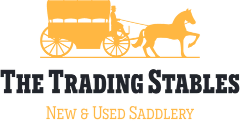What is the business name in the logo?
Refer to the screenshot and answer in one word or phrase.

The Trading Stables